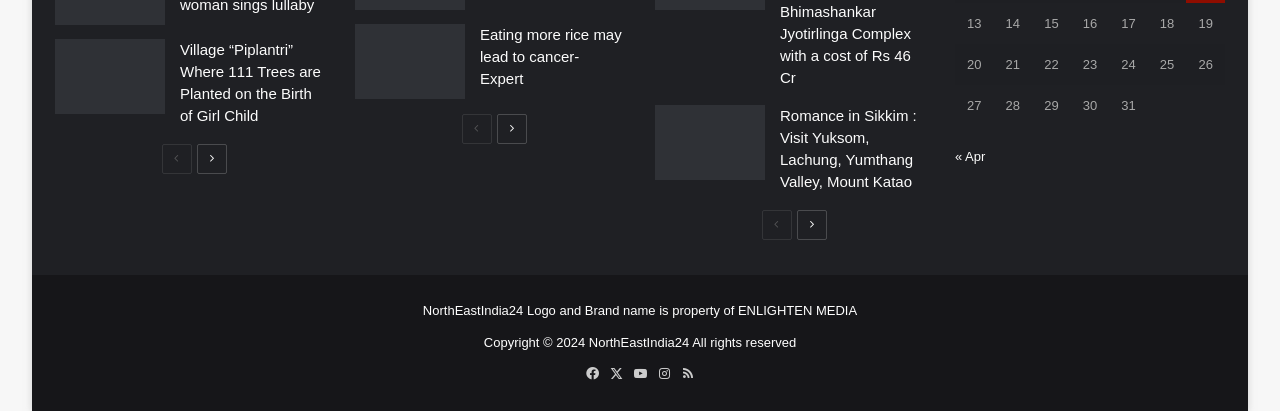What is the name of the website?
Give a one-word or short-phrase answer derived from the screenshot.

NorthEastIndia24